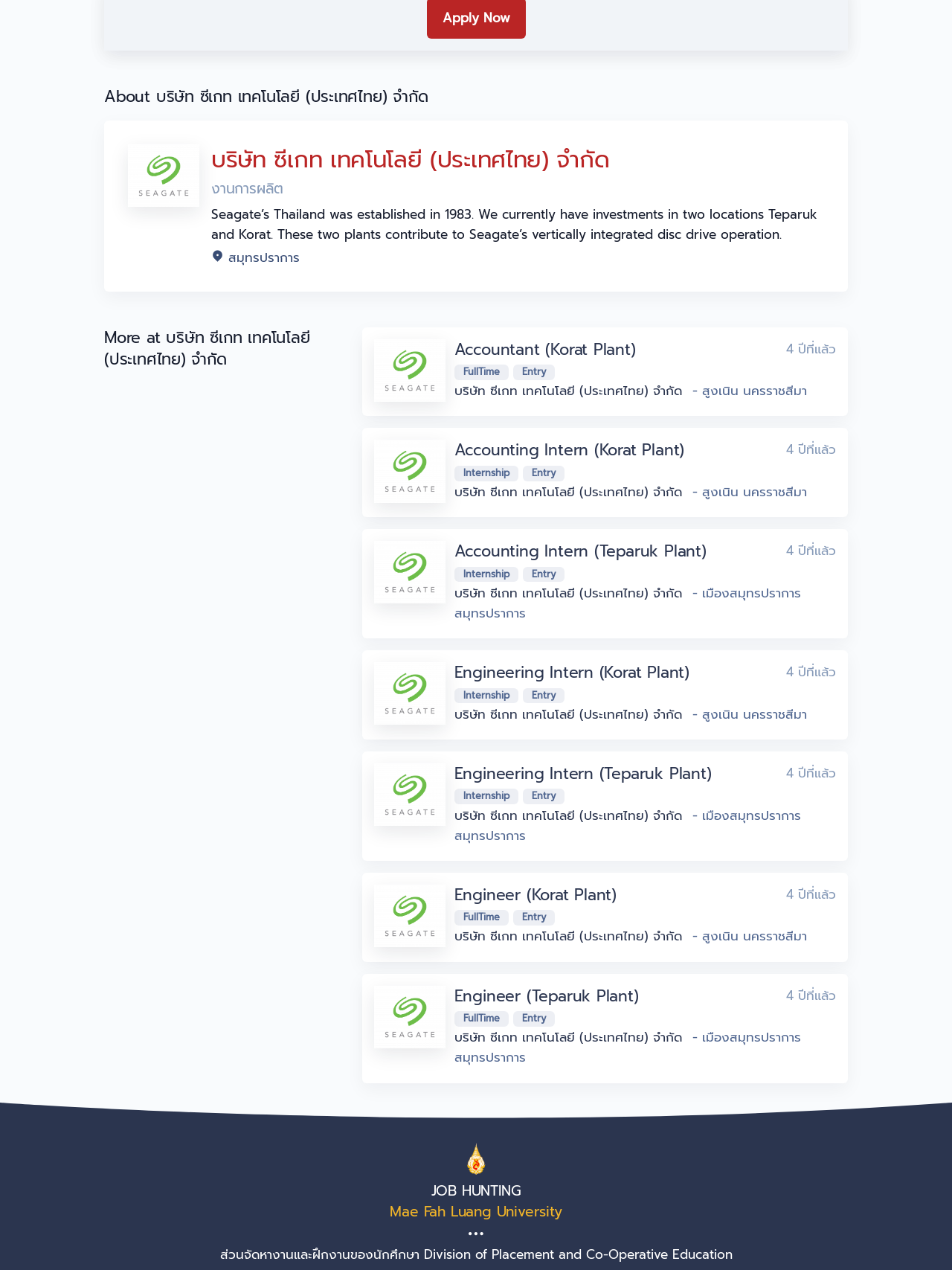Locate the bounding box coordinates of the area you need to click to fulfill this instruction: 'Click on the 'All Posts' link'. The coordinates must be in the form of four float numbers ranging from 0 to 1: [left, top, right, bottom].

None